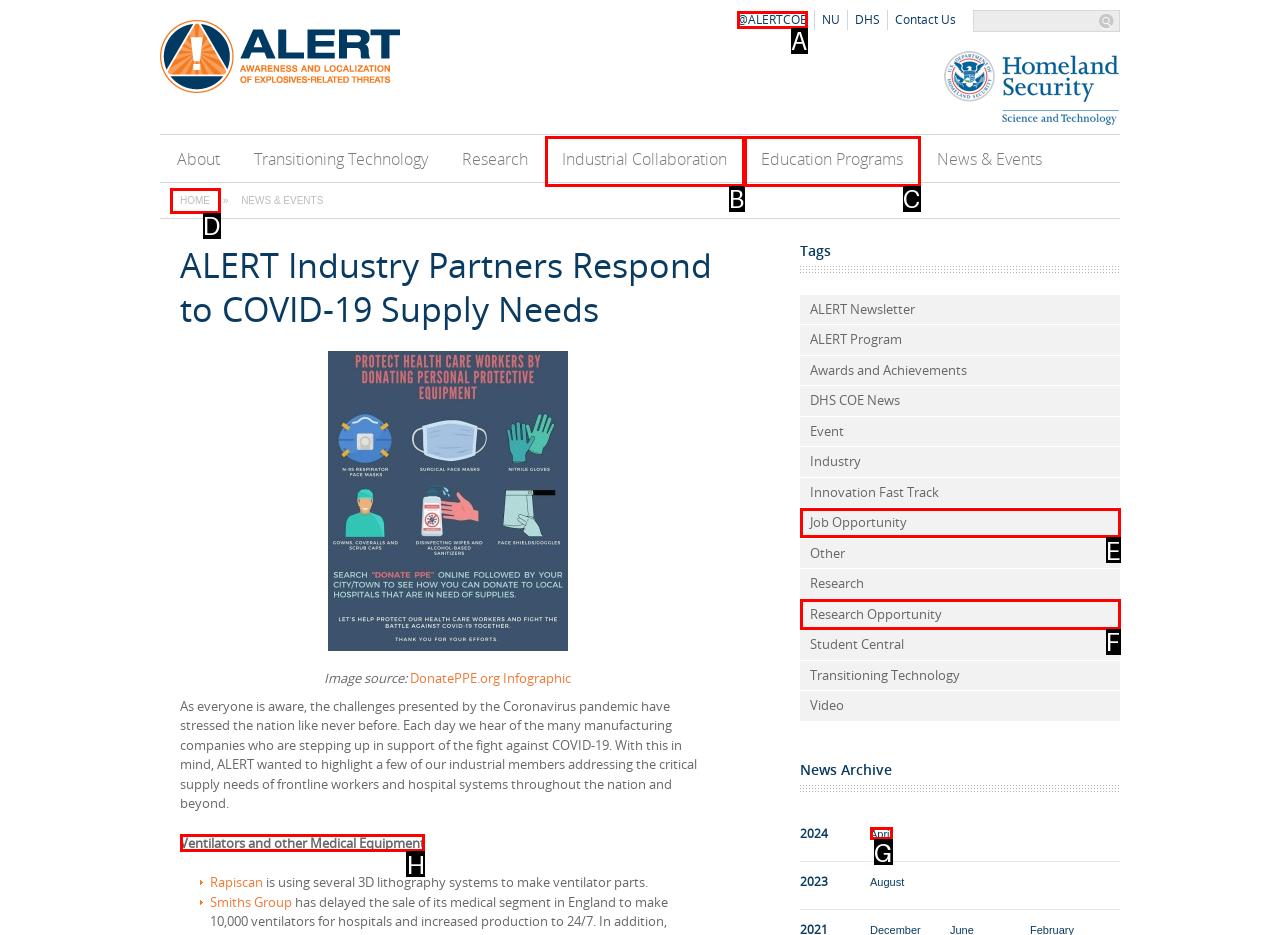Indicate which red-bounded element should be clicked to perform the task: Read about ventilators and other medical equipment Answer with the letter of the correct option.

H